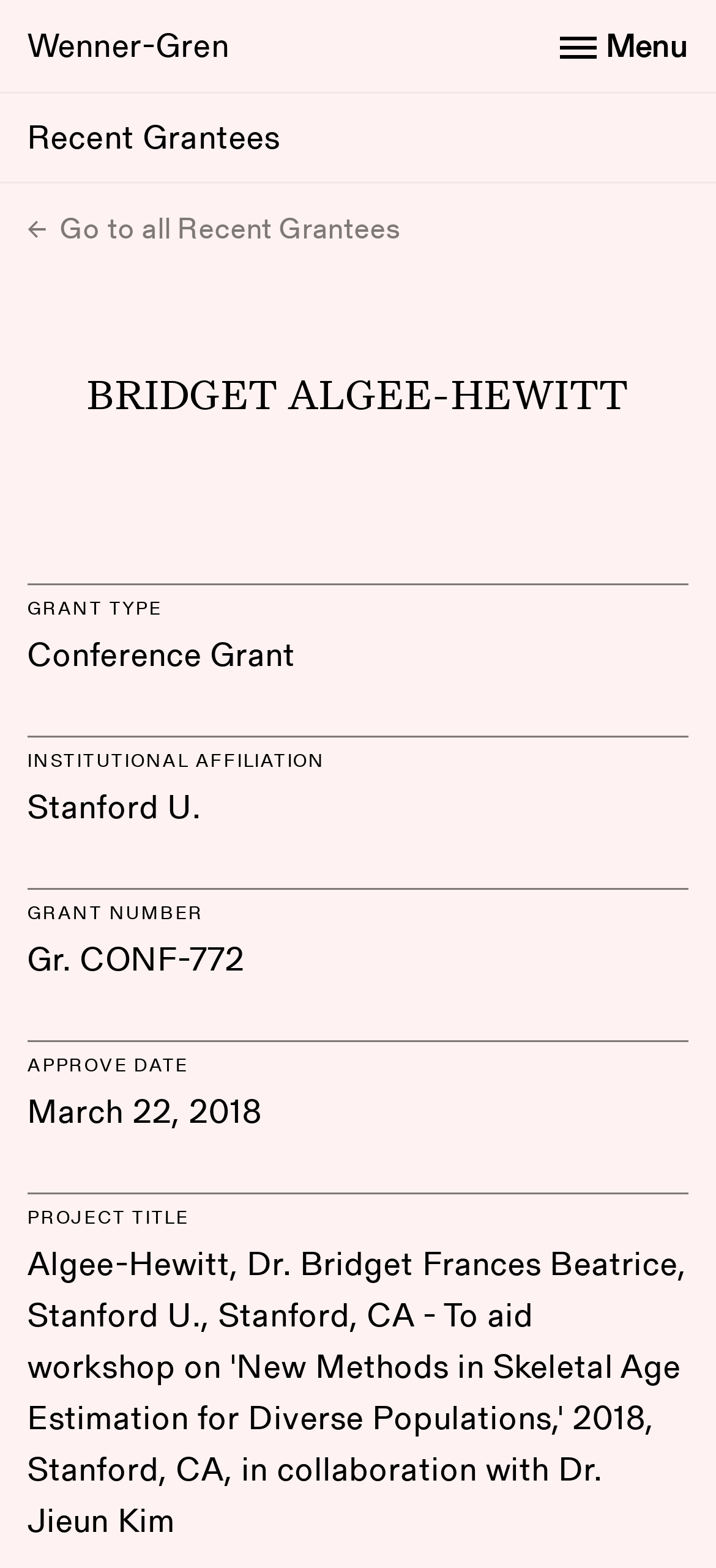Respond to the following query with just one word or a short phrase: 
What is the grant type of Bridget Algee-Hewitt?

Conference Grant